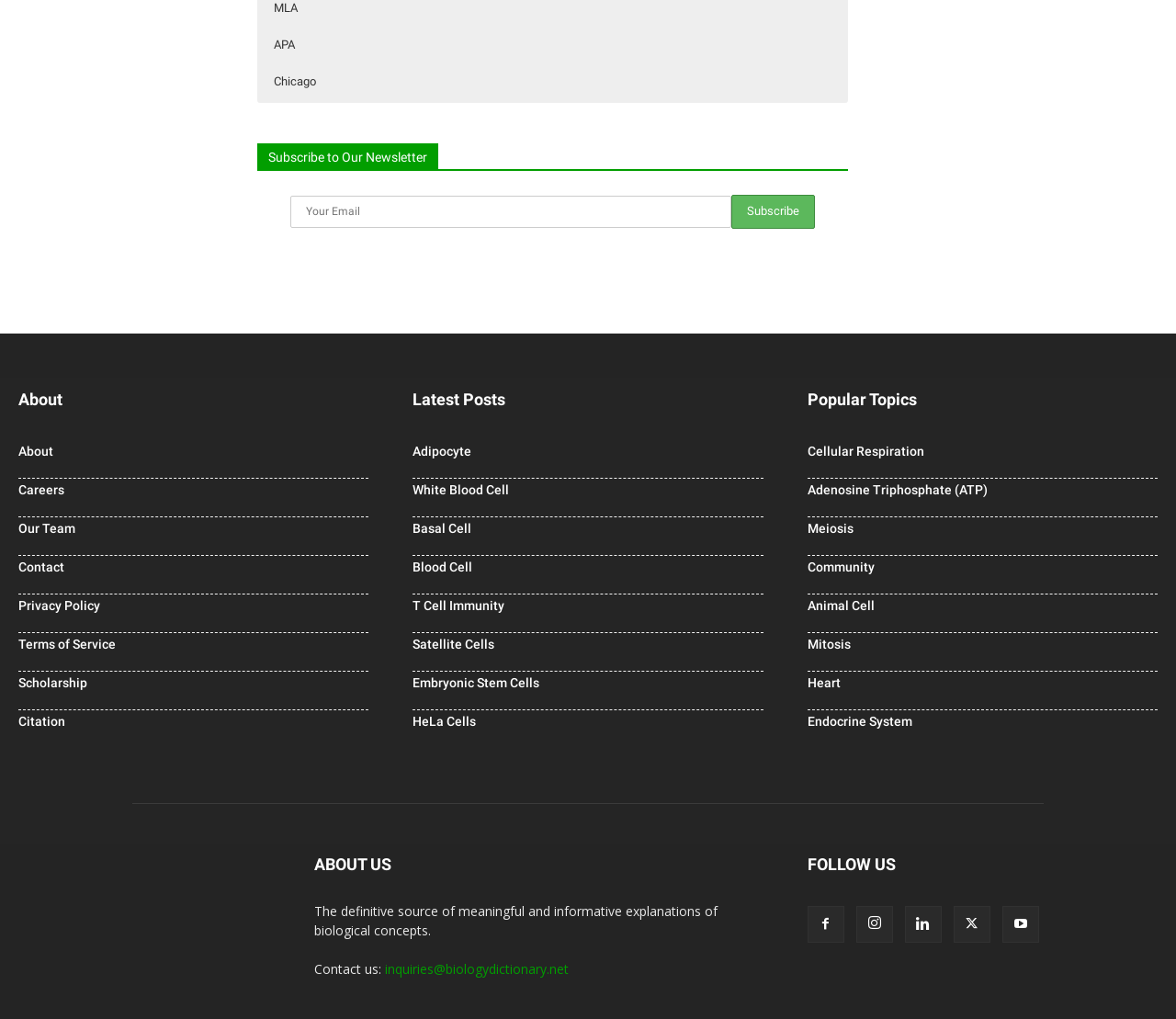Can you specify the bounding box coordinates for the region that should be clicked to fulfill this instruction: "Subscribe to the newsletter".

[0.247, 0.192, 0.622, 0.224]